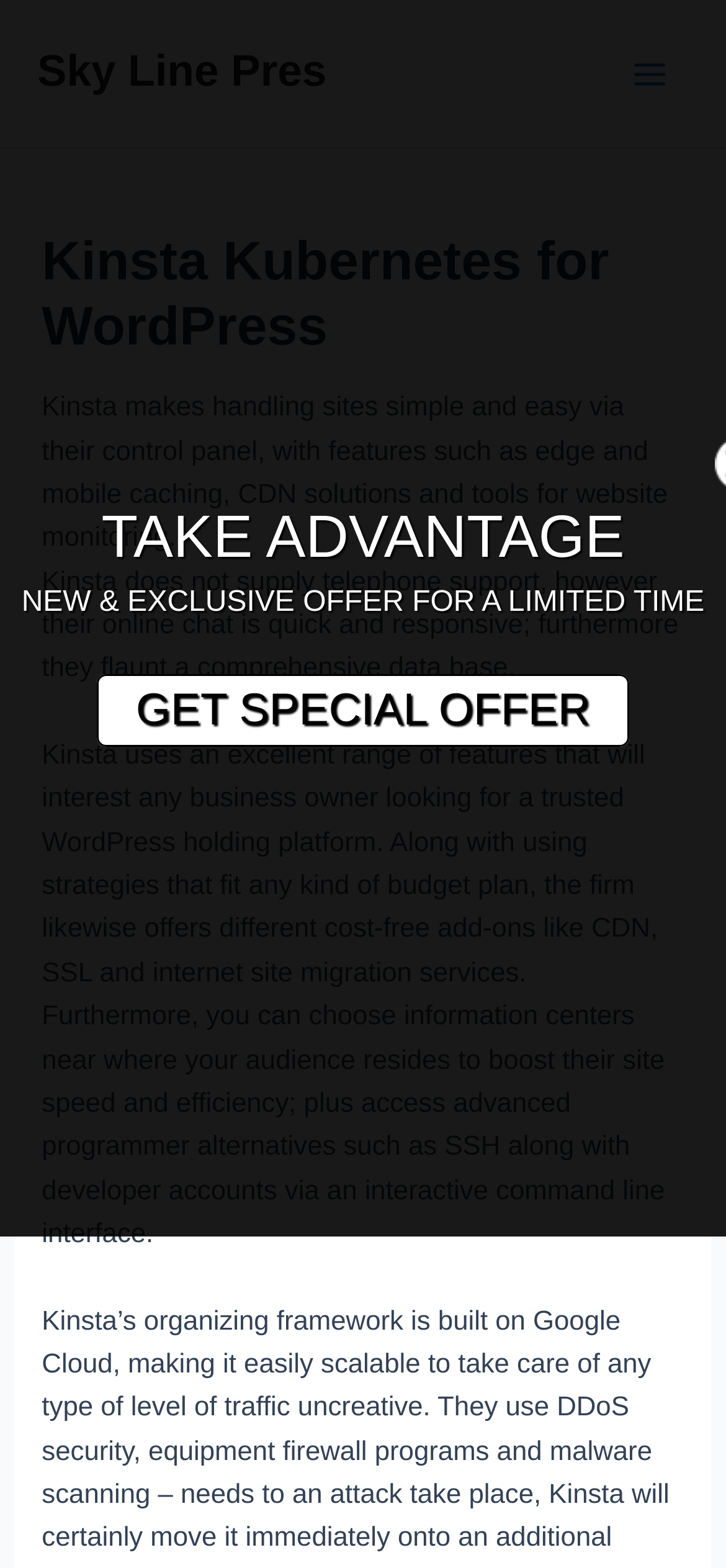Offer a meticulous caption that includes all visible features of the webpage.

This webpage is about Kinsta and Kubernetes integration, specifically deploying WordPress on Kubernetes with Kinsta. At the top left, there is a link to "Sky Line Pres". On the top right, there is a button labeled "Main Menu" with an image next to it. 

Below the top section, there is a header section with a heading that reads "Kinsta Kubernetes for WordPress". Underneath the heading, there are three paragraphs of text that describe the features and benefits of using Kinsta, including its control panel, caching and CDN solutions, website monitoring tools, and responsive online chat support. The text also highlights Kinsta's range of features, budget-friendly plans, and free add-ons like CDN, SSL, and website migration services.

To the right of the header section, there is a call-to-action section with a bold text "TAKE ADVANTAGE" and a promotional message "NEW & EXCLUSIVE OFFER FOR A LIMITED TIME". Below this section, there is a link labeled "GET SPECIAL OFFER".